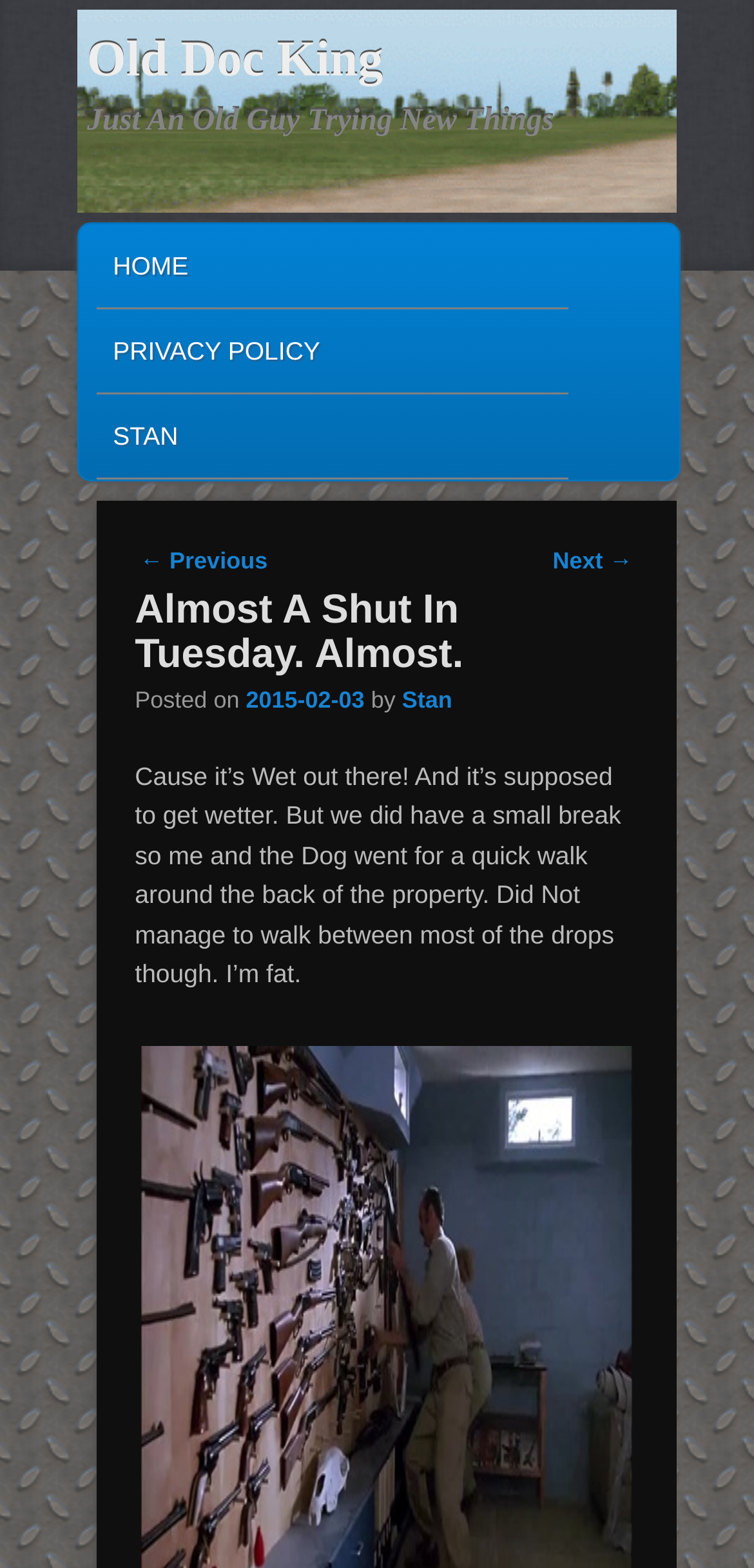What activity did the author do with their dog?
Please respond to the question thoroughly and include all relevant details.

The post mentions that the author and their dog went for a quick walk around the back of the property, despite the wet weather.